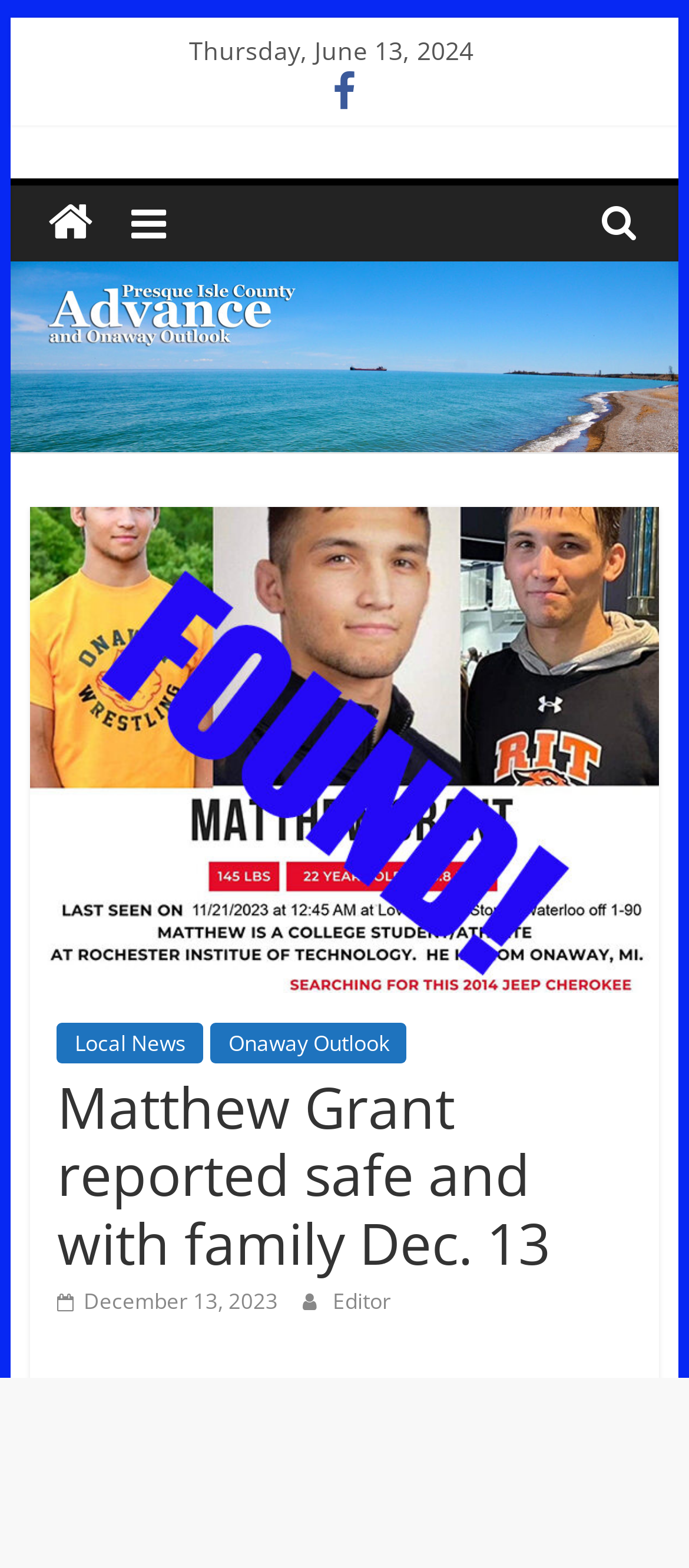Bounding box coordinates are given in the format (top-left x, top-left y, bottom-right x, bottom-right y). All values should be floating point numbers between 0 and 1. Provide the bounding box coordinate for the UI element described as: Vogue

None